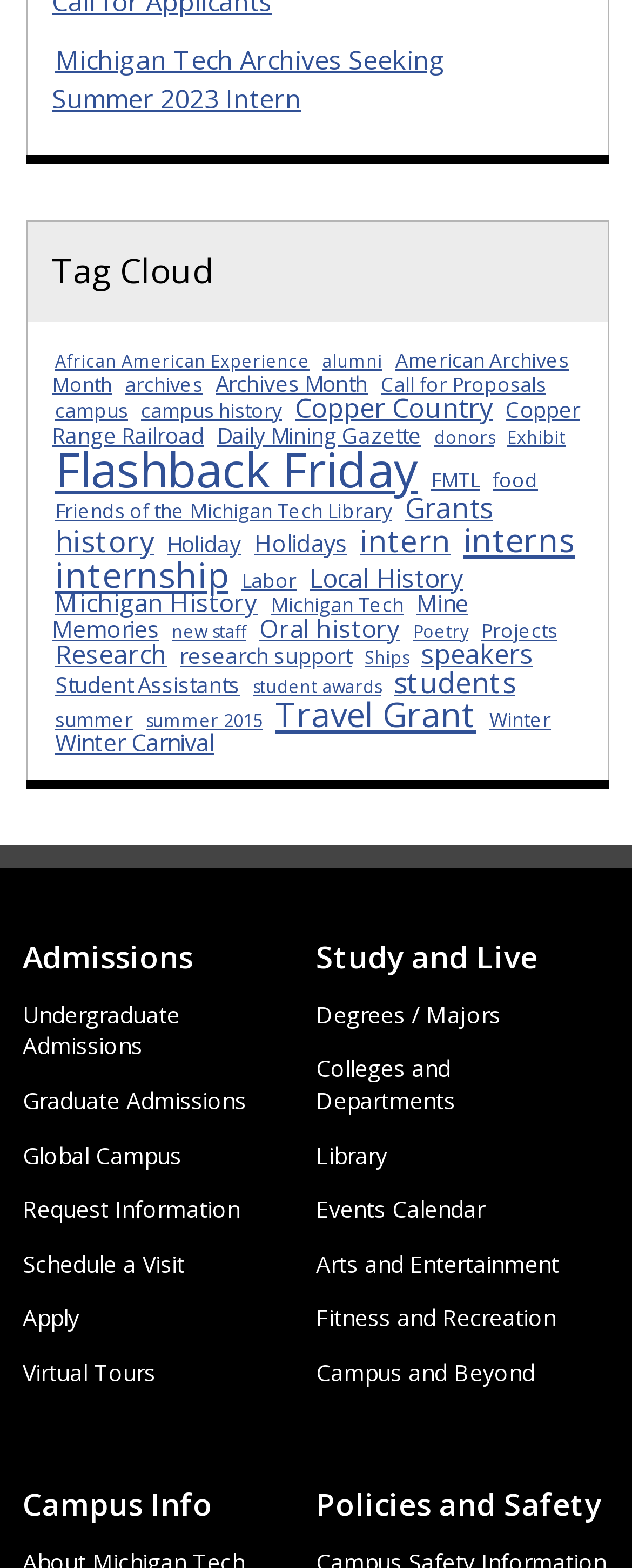How many items are related to 'Flashback Friday'?
Look at the image and respond with a one-word or short-phrase answer.

94 items